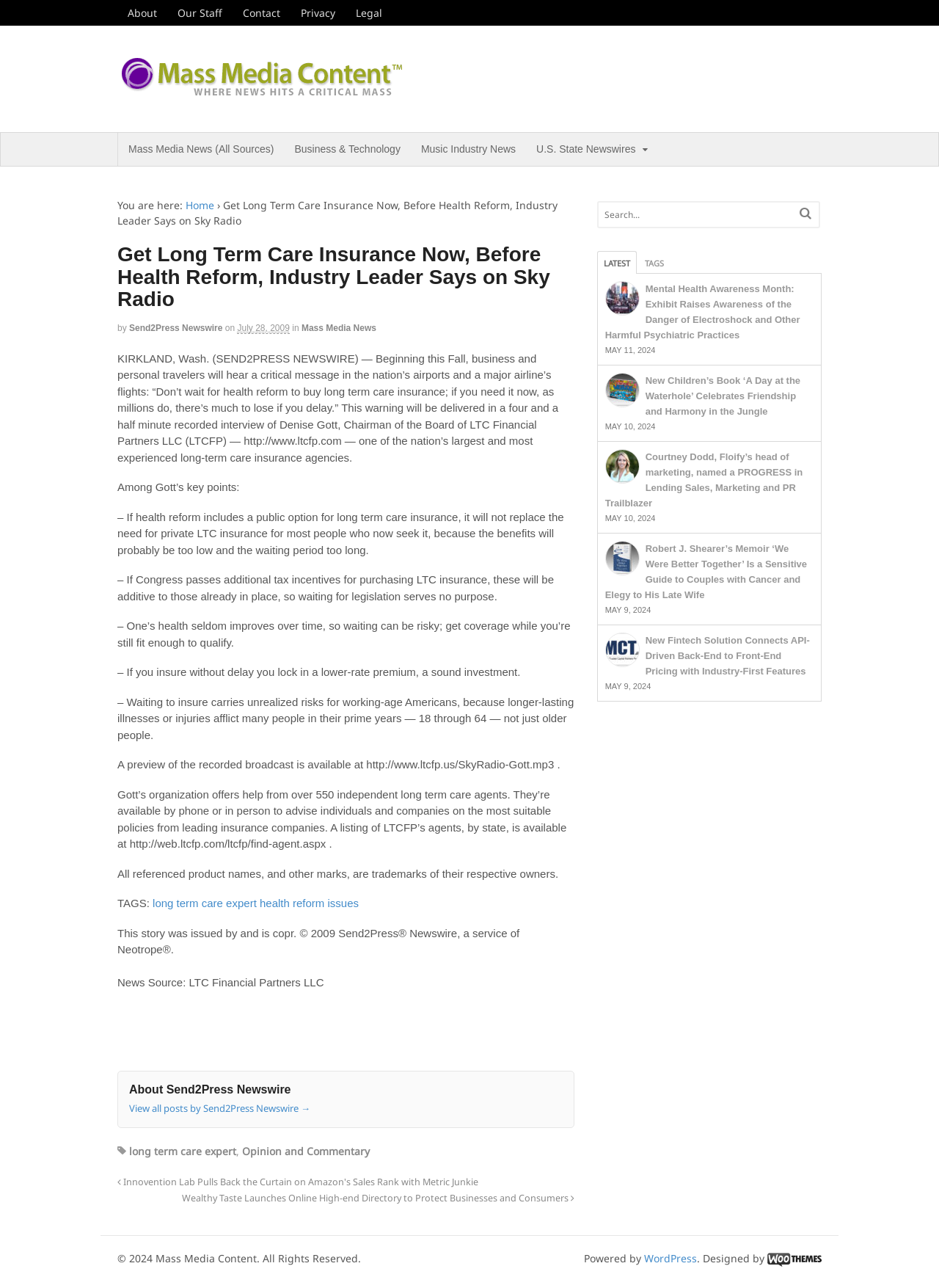What is the topic of the recorded interview of Denise Gott?
Use the image to give a comprehensive and detailed response to the question.

The article mentions that Denise Gott, Chairman of the Board of LTC Financial Partners LLC, is being interviewed about long-term care insurance, specifically warning people not to wait for health reform to buy long-term care insurance.